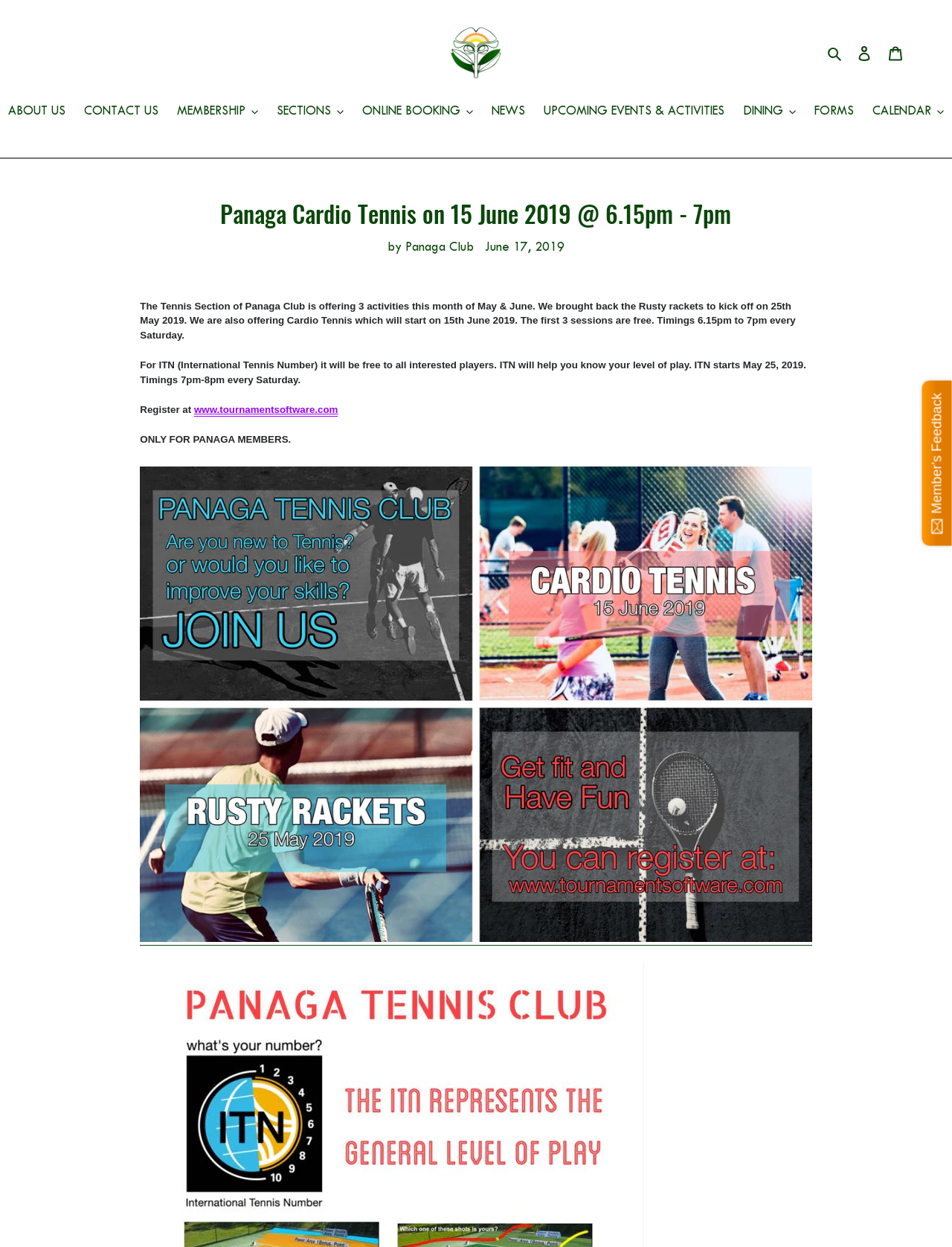Locate the bounding box coordinates of the item that should be clicked to fulfill the instruction: "View the 'ABOUT US' page".

[0.001, 0.081, 0.077, 0.099]